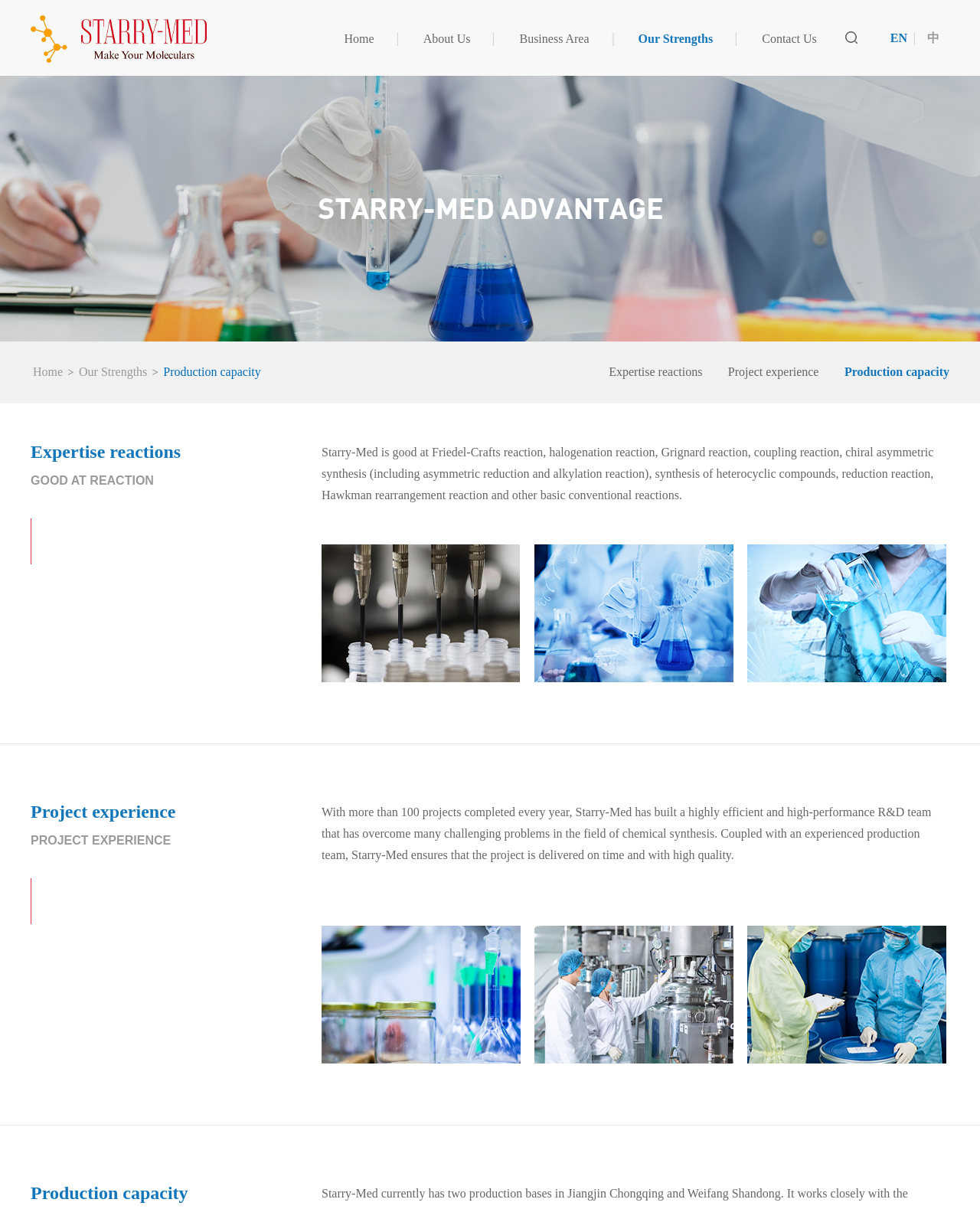Construct a comprehensive caption that outlines the webpage's structure and content.

The webpage is about Chongqing Xingcan Pharmaceutical Technology Co., Ltd. At the top left, there is a logo image and a link. On the top navigation bar, there are five links: "Home", "About Us", "Business Area", "Our Strengths", and "Contact Us", arranged from left to right. To the right of the navigation bar, there is a small image and two language selection links, "EN" and "中".

Below the navigation bar, there is a secondary navigation section with four links: "Home", ">", "Our Strengths", and "Production capacity", arranged from left to right. Below this section, there are three main content areas.

The first content area is about the company's reaction expertise. It has a title "GOOD AT REACTION" and a paragraph describing the company's capabilities in various reactions, such as Friedel-Crafts reaction, halogenation reaction, and others.

The second content area is about the company's project experience. It has a title "Project experience" and a paragraph describing the company's experience in completing over 100 projects every year, with a highly efficient and high-performance R&D team.

The third content area is about the company's production capacity, with a title "Production capacity". However, the content of this section is not provided in the accessibility tree.